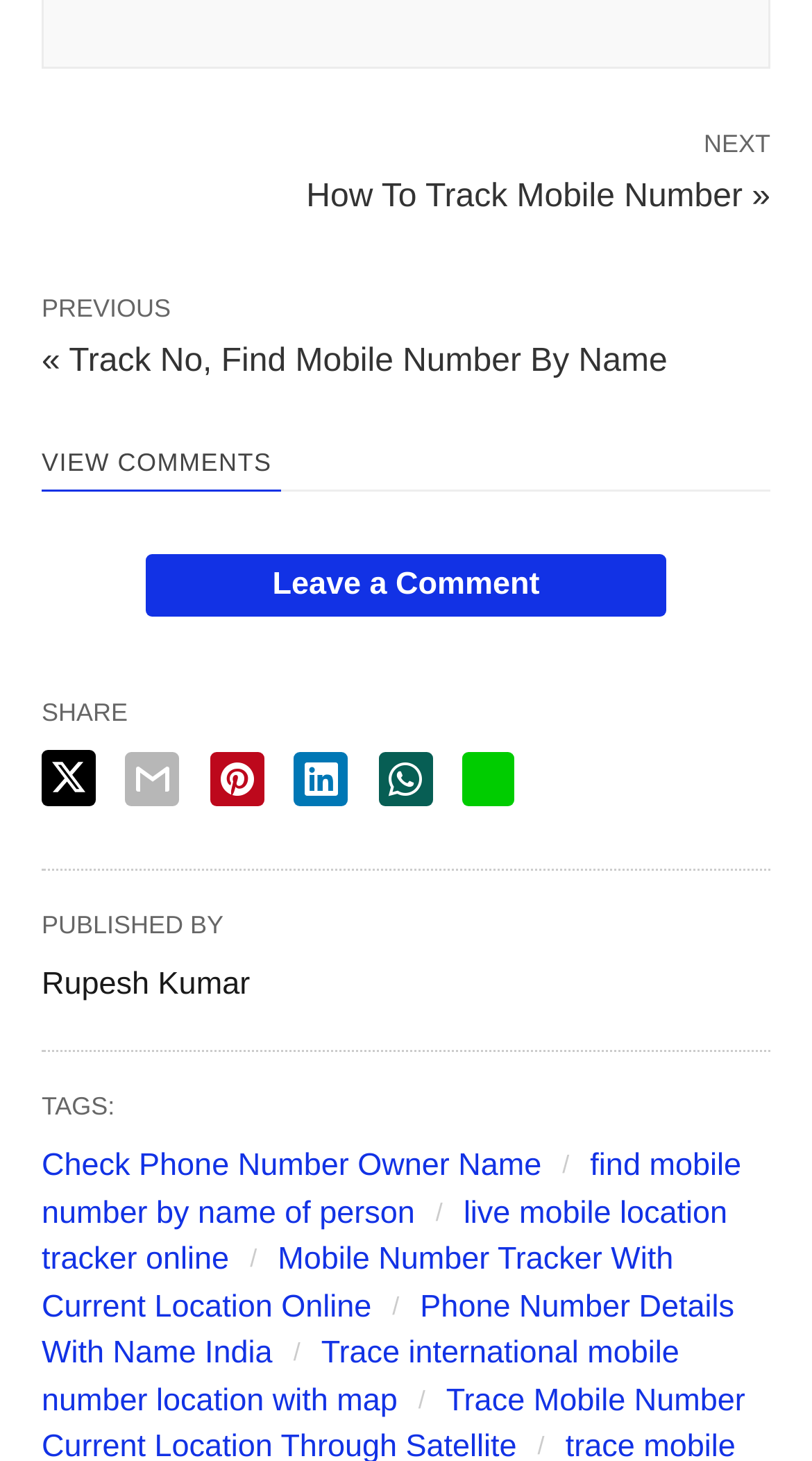What is the name of the author of the webpage content?
Please provide a detailed and thorough answer to the question.

I found the StaticText element with ID 728, which has the text 'Rupesh Kumar', indicating the author of the webpage content.